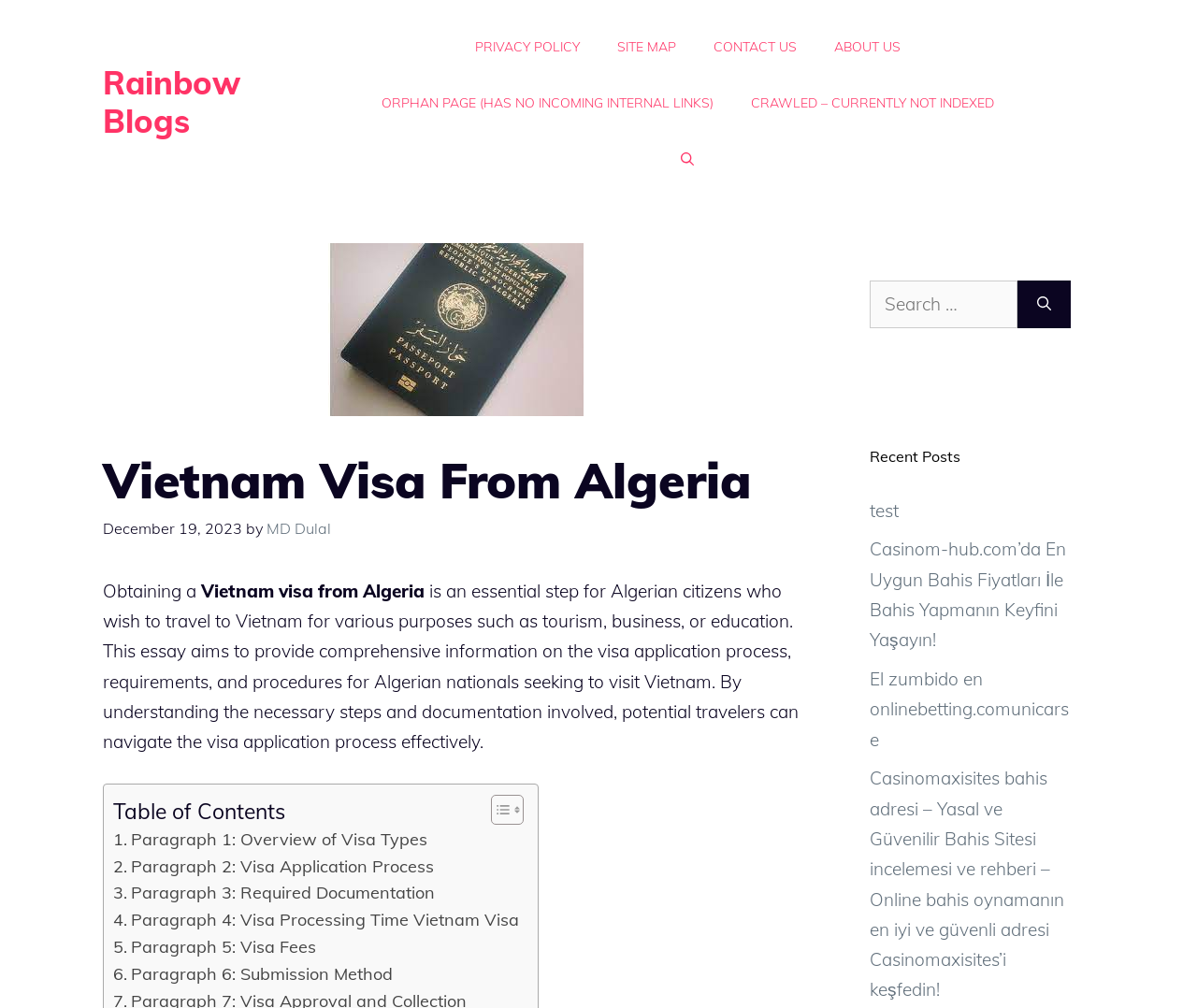How many recent posts are listed?
Please provide a single word or phrase answer based on the image.

3